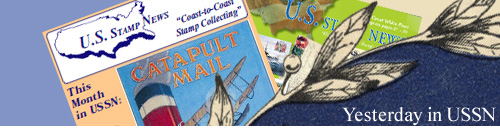What is the purpose of the 'Yesterday in USSN' phrase?
Based on the image, respond with a single word or phrase.

Retrospective look